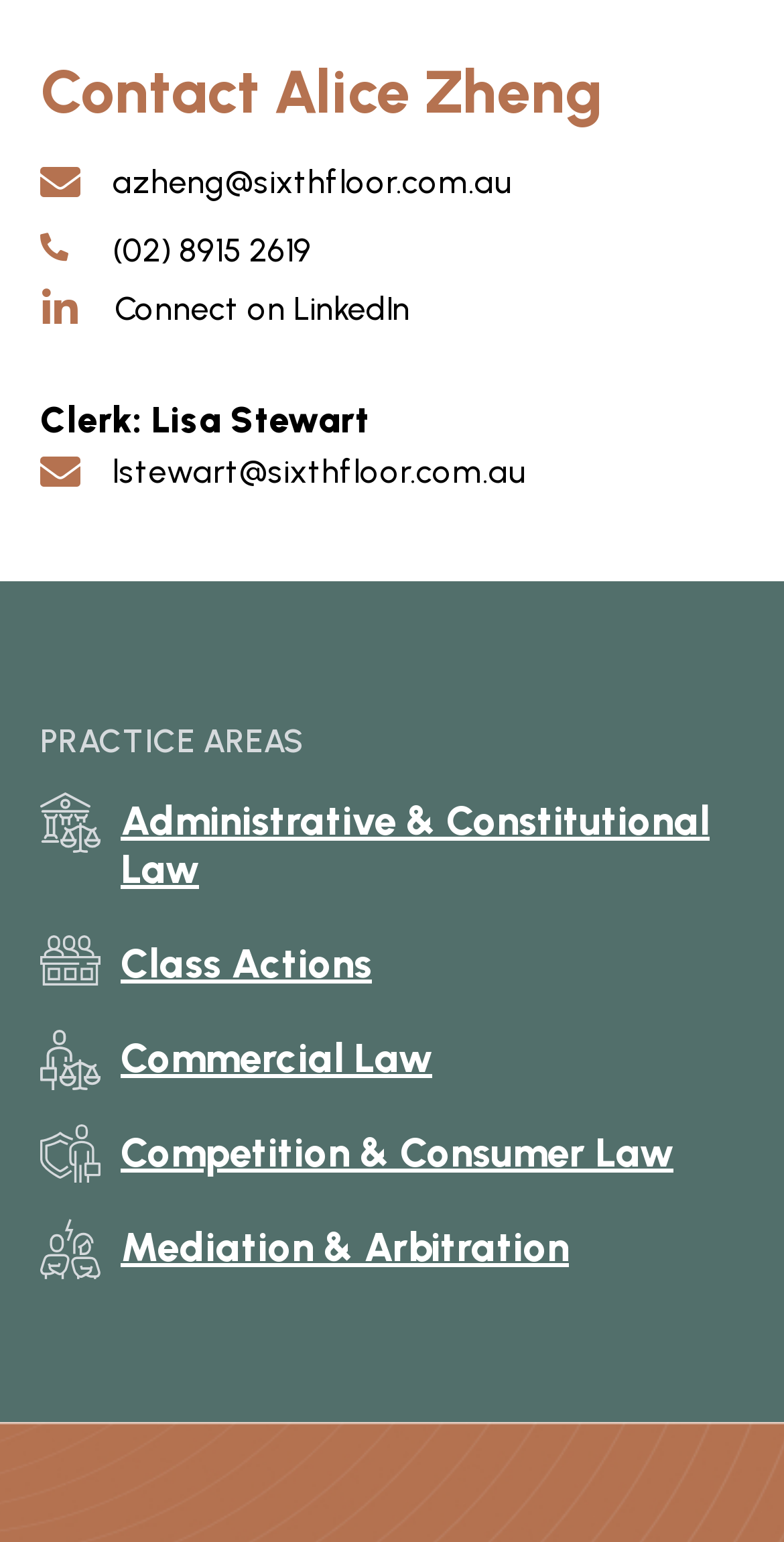Locate the bounding box coordinates of the area where you should click to accomplish the instruction: "View Administrative & Constitutional Law practice area".

[0.154, 0.517, 0.949, 0.58]